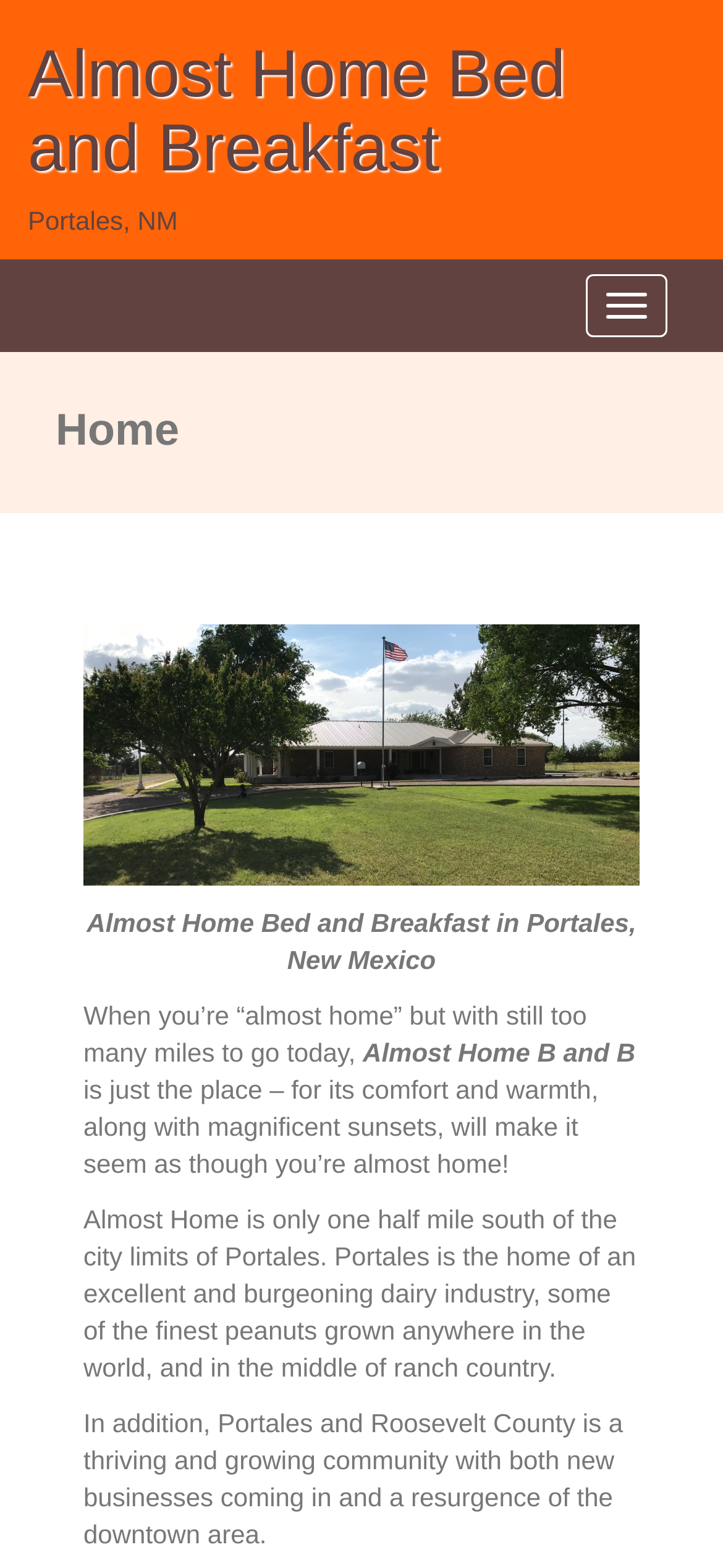Give a comprehensive overview of the webpage, including key elements.

The webpage is about Almost Home Bed and Breakfast in Portales, New Mexico. At the top left, there is a link with the same name as the webpage title. Below it, a heading with the same name is displayed. On the top right, a button labeled "Toggle navigation" is positioned.

The main content of the webpage is divided into sections. The first section has a heading titled "Home" located at the top left. Below it, there is a paragraph of text that introduces Almost Home Bed and Breakfast, describing it as a comfortable and warm place with magnificent sunsets.

To the right of the "Home" heading, there is a section with three lines of text. The first line reads "Almost Home B and B", and the second line continues the description of the bed and breakfast, emphasizing its comfort and warmth. The third line provides more information about the location, stating that it is only half a mile south of Portales' city limits.

Below these sections, there is another paragraph of text that describes Portales and its surroundings, mentioning the dairy industry, peanut farming, and ranch country. The final section of text discusses the growth and development of Portales and Roosevelt County, including new businesses and the revitalization of the downtown area.